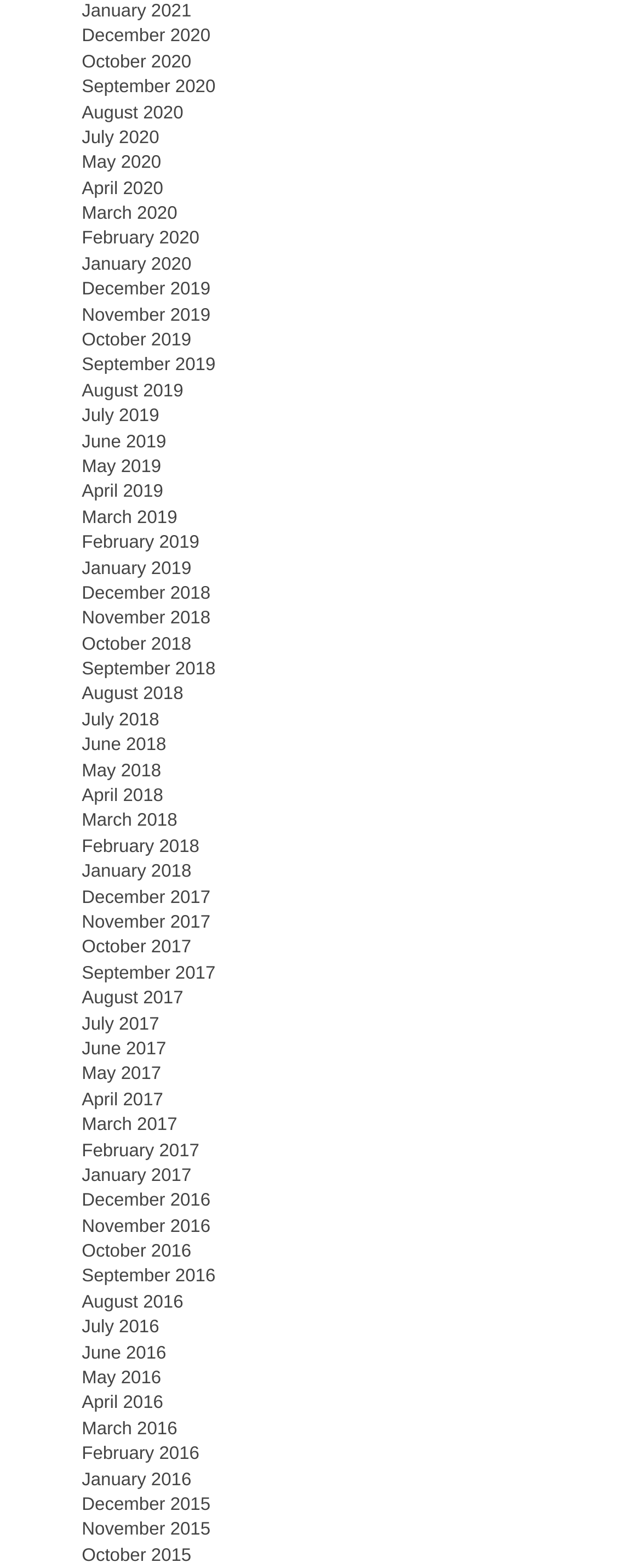How many years are covered by the months listed on this webpage?
Please give a well-detailed answer to the question.

I looked at the links on the webpage and found that the months listed cover a period of 6 years, from 2015 to 2020.